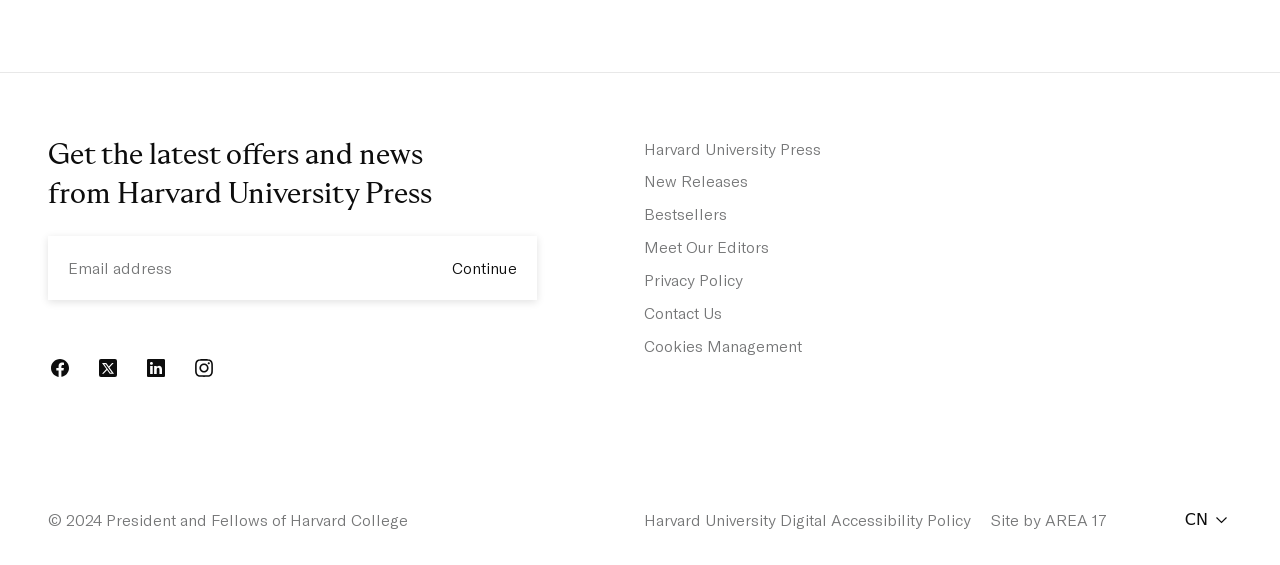How many social media links are present?
Kindly offer a comprehensive and detailed response to the question.

There are four social media links present, namely Facebook, Twitter, Linkedin, and Instagram, which can be used to connect with Harvard University Press on various platforms.